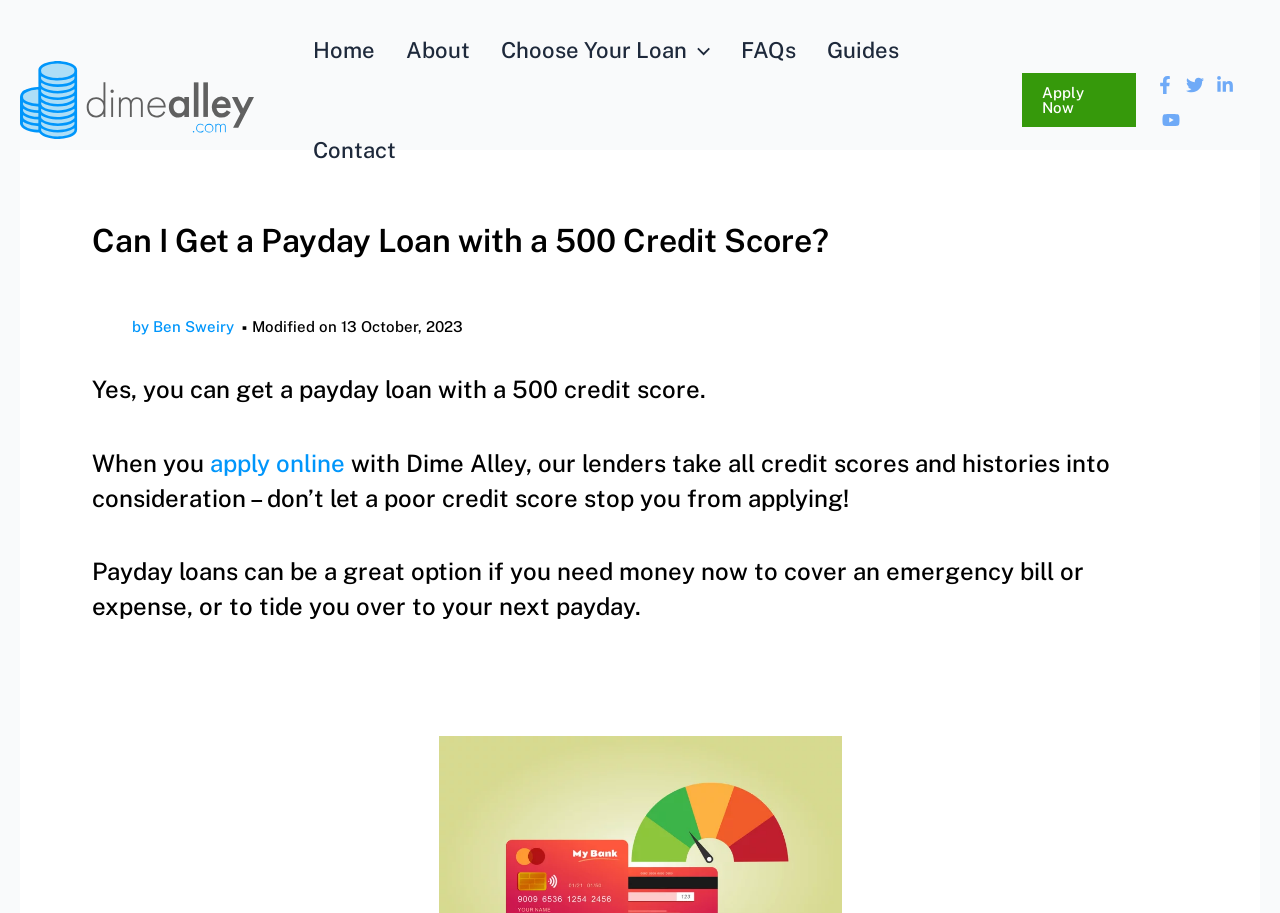Locate the bounding box coordinates of the segment that needs to be clicked to meet this instruction: "Read the article by Ben Sweiry".

[0.103, 0.349, 0.183, 0.367]